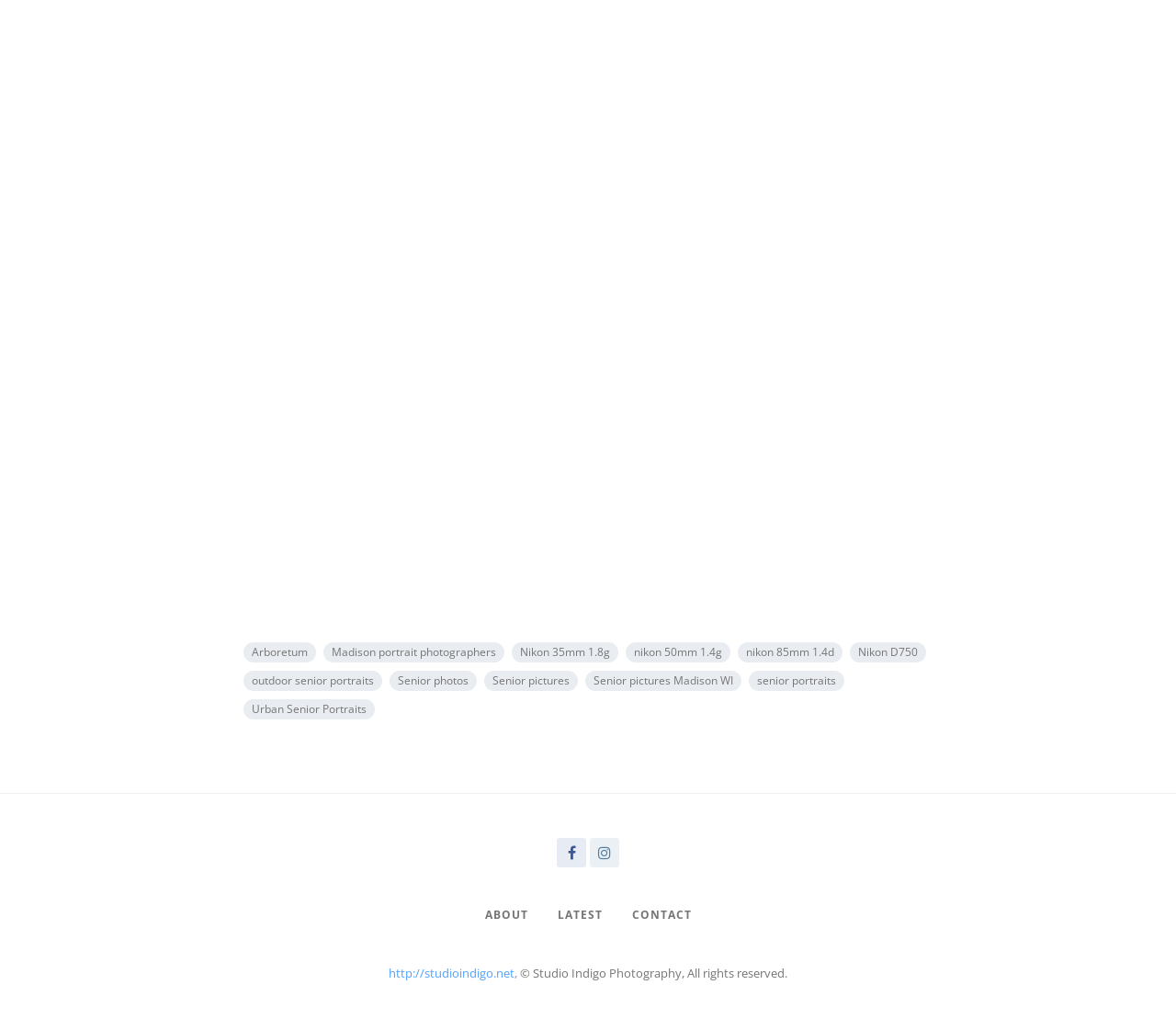Provide a brief response using a word or short phrase to this question:
What camera brand is mentioned on this website?

Nikon